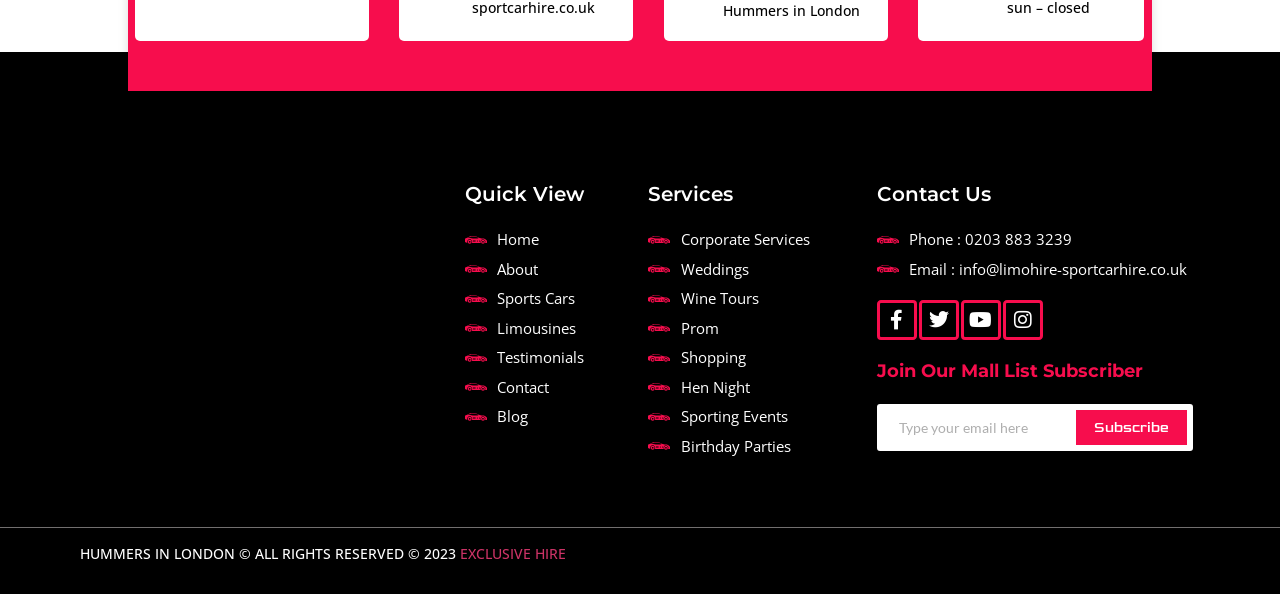Pinpoint the bounding box coordinates of the element to be clicked to execute the instruction: "Click on the 'Quick View' link".

[0.363, 0.307, 0.456, 0.347]